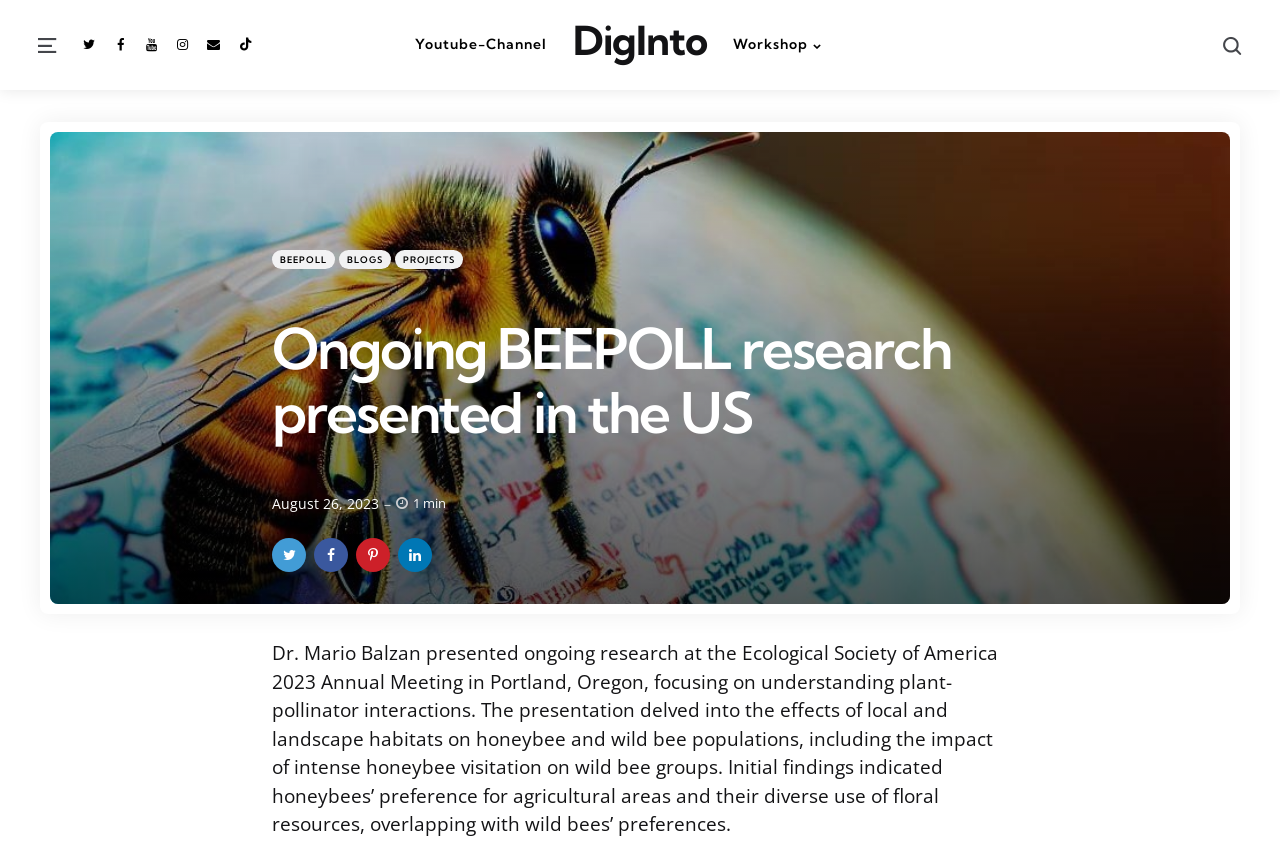How long does it take to read the article?
Provide an in-depth answer to the question, covering all aspects.

The reading time of the article is mentioned at the bottom of the page as '1 min'.